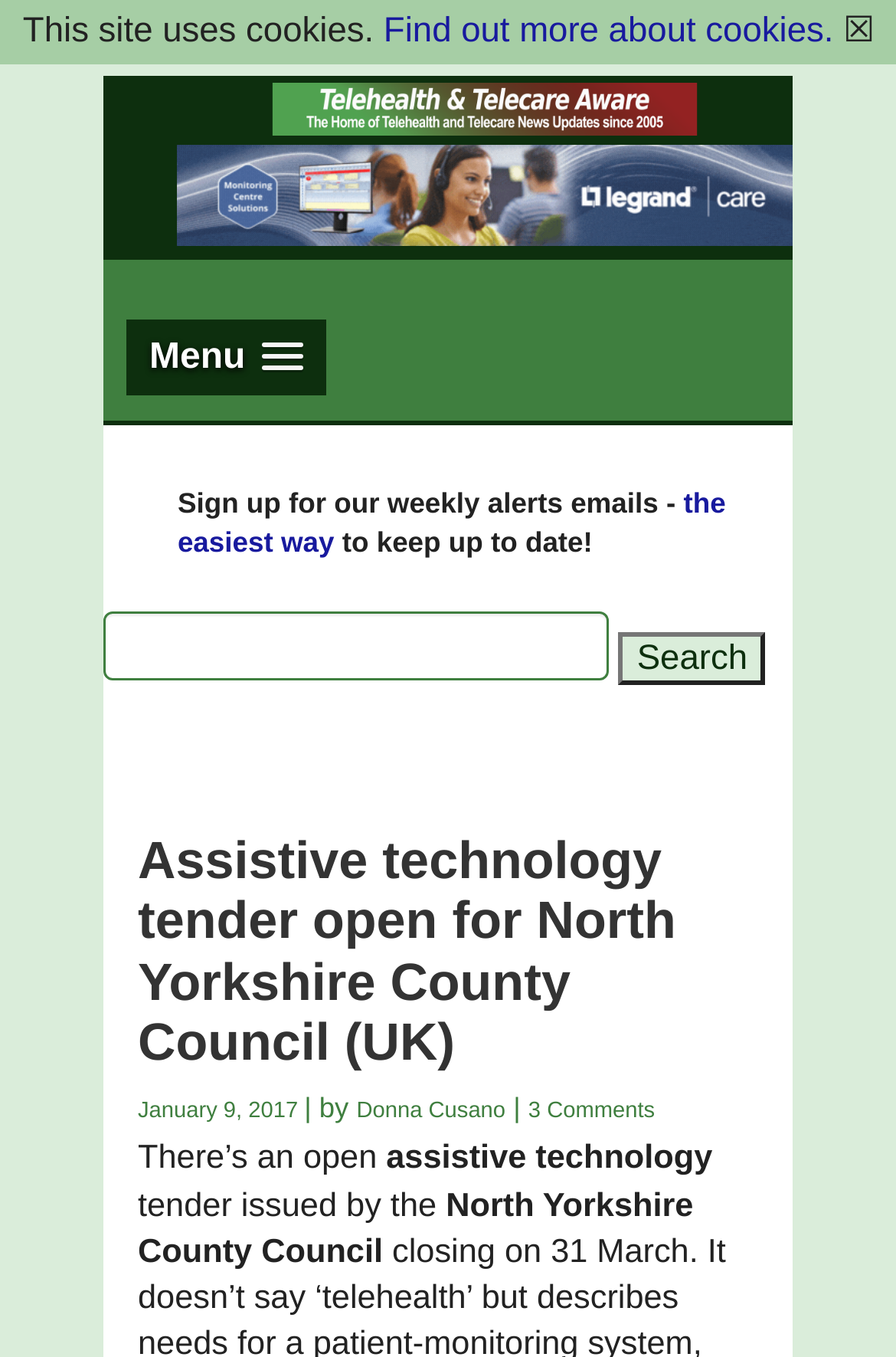Can you pinpoint the bounding box coordinates for the clickable element required for this instruction: "Click the Legrandcare link"? The coordinates should be four float numbers between 0 and 1, i.e., [left, top, right, bottom].

[0.198, 0.127, 0.885, 0.151]